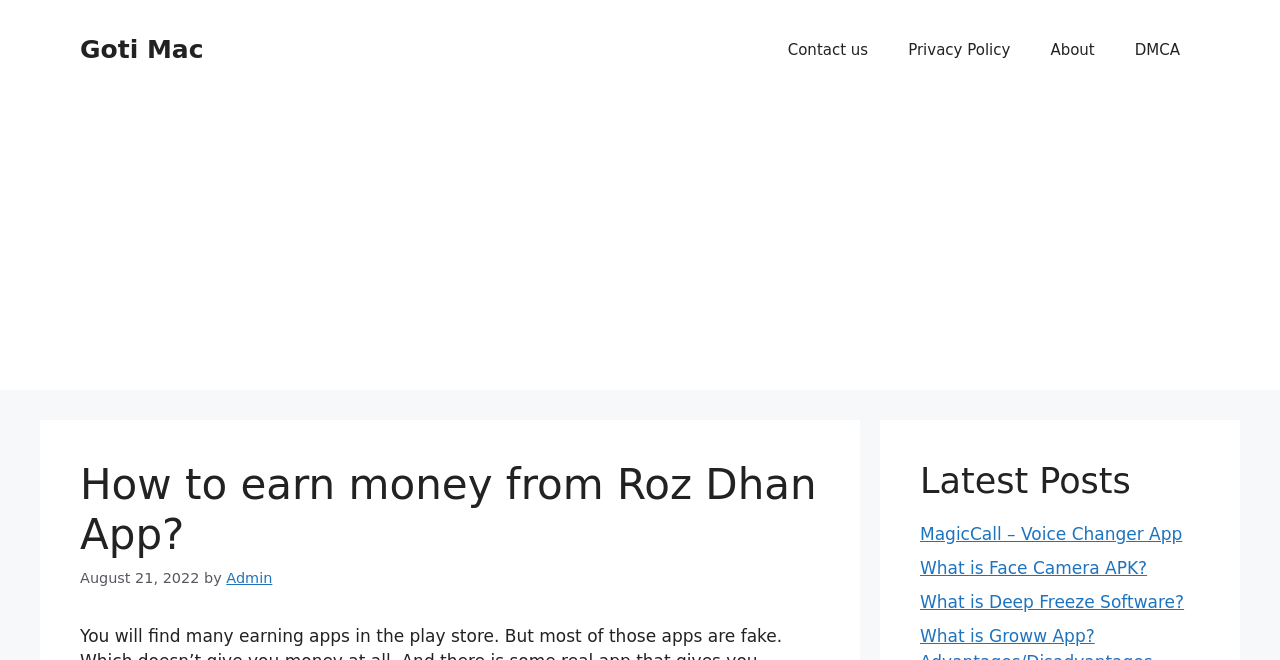Use a single word or phrase to answer this question: 
What is the date of the post?

August 21, 2022